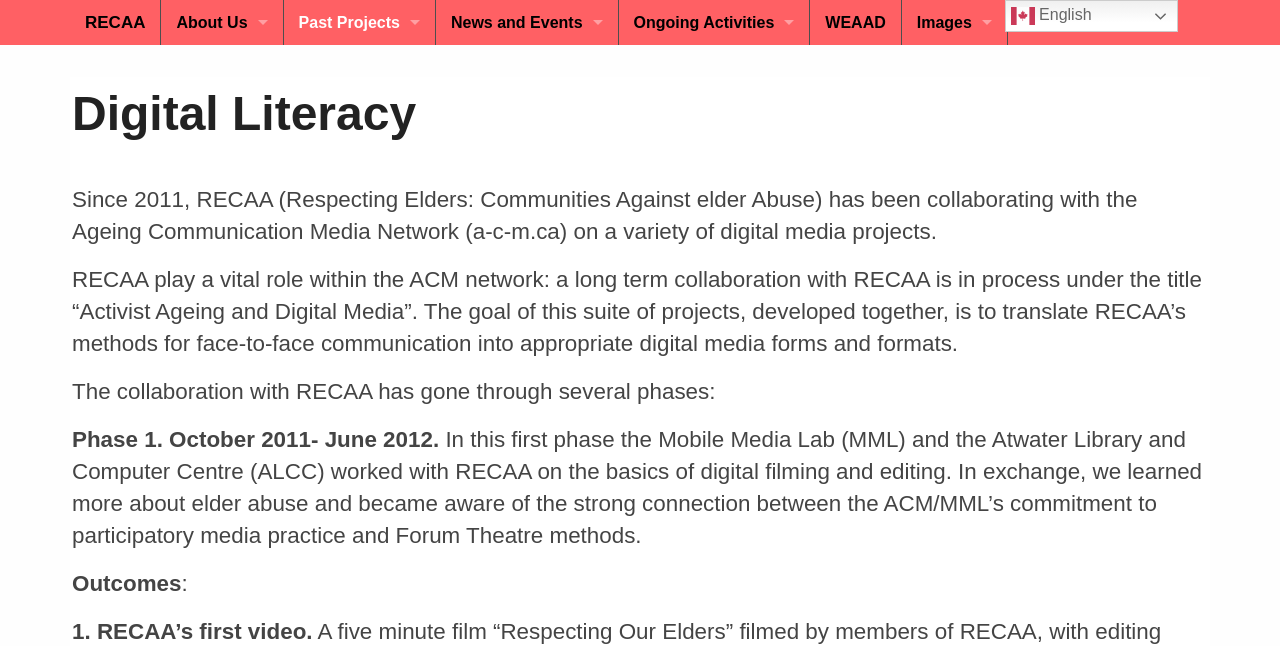Please mark the clickable region by giving the bounding box coordinates needed to complete this instruction: "Explore Resources".

[0.787, 0.0, 0.875, 0.07]